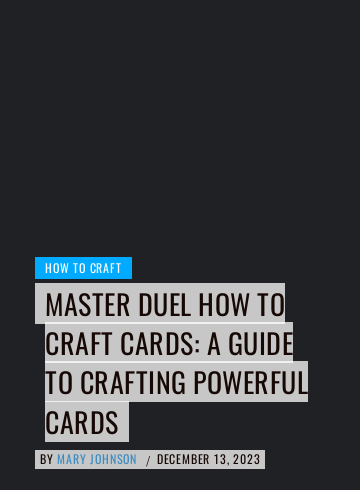Analyze the image and describe all the key elements you observe.

This image features a visually striking graphic titled "MASTER DUEL HOW TO CRAFT CARDS: A GUIDE TO CRAFTING POWERFUL CARDS." Positioned at the top is a bright blue banner labeled "HOW TO CRAFT," immediately drawing attention to the theme of the content. Below the title, the author's name, "BY MARY JOHNSON," is clearly displayed, along with the publication date, "DECEMBER 13, 2023." The overall design is sleek and modern, appealing to readers interested in enhancing their gameplay by learning the techniques to create powerful cards in the Master Duel game.